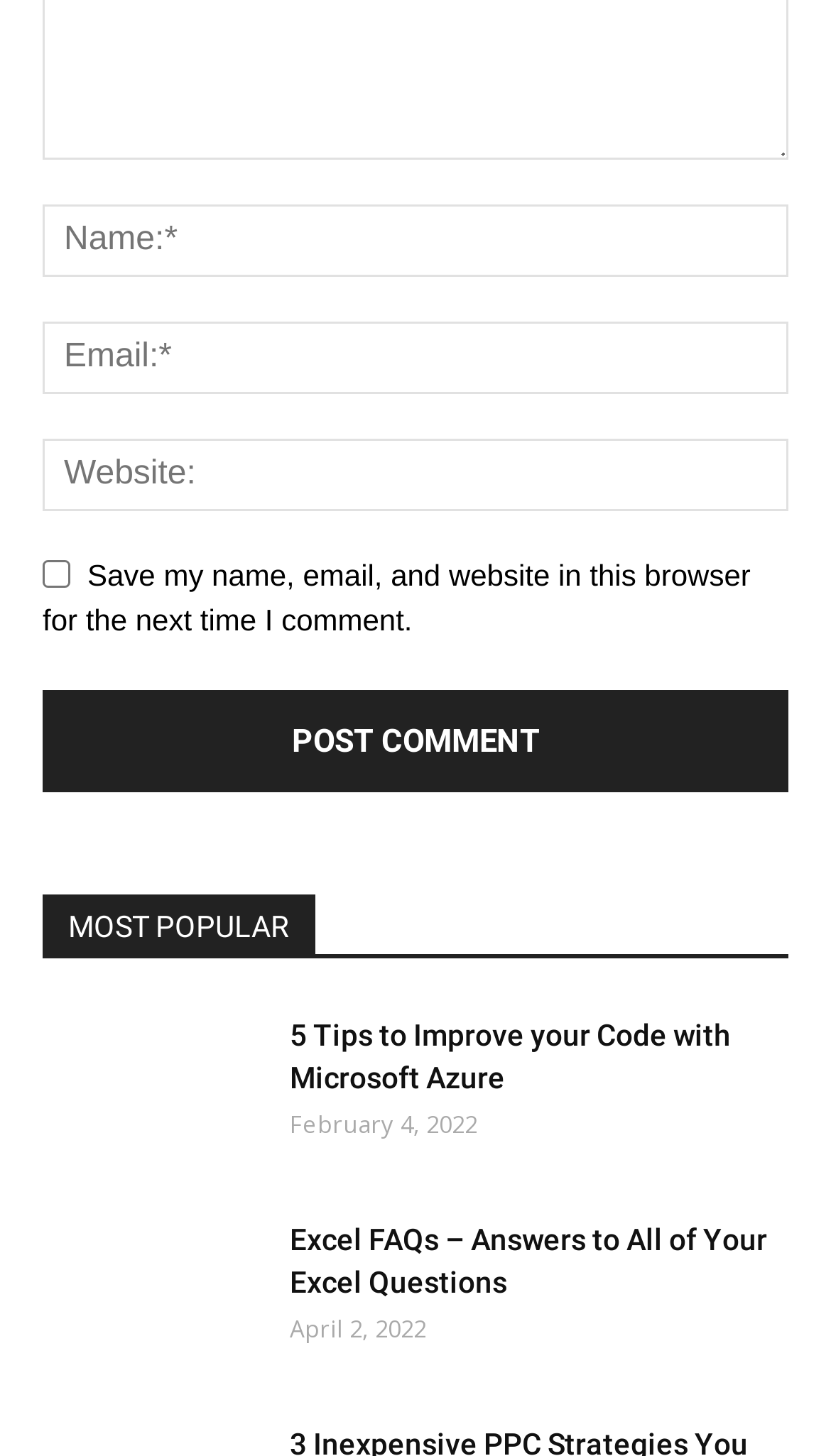What is the function of the button 'Post Comment'?
Answer with a single word or short phrase according to what you see in the image.

Submit a comment